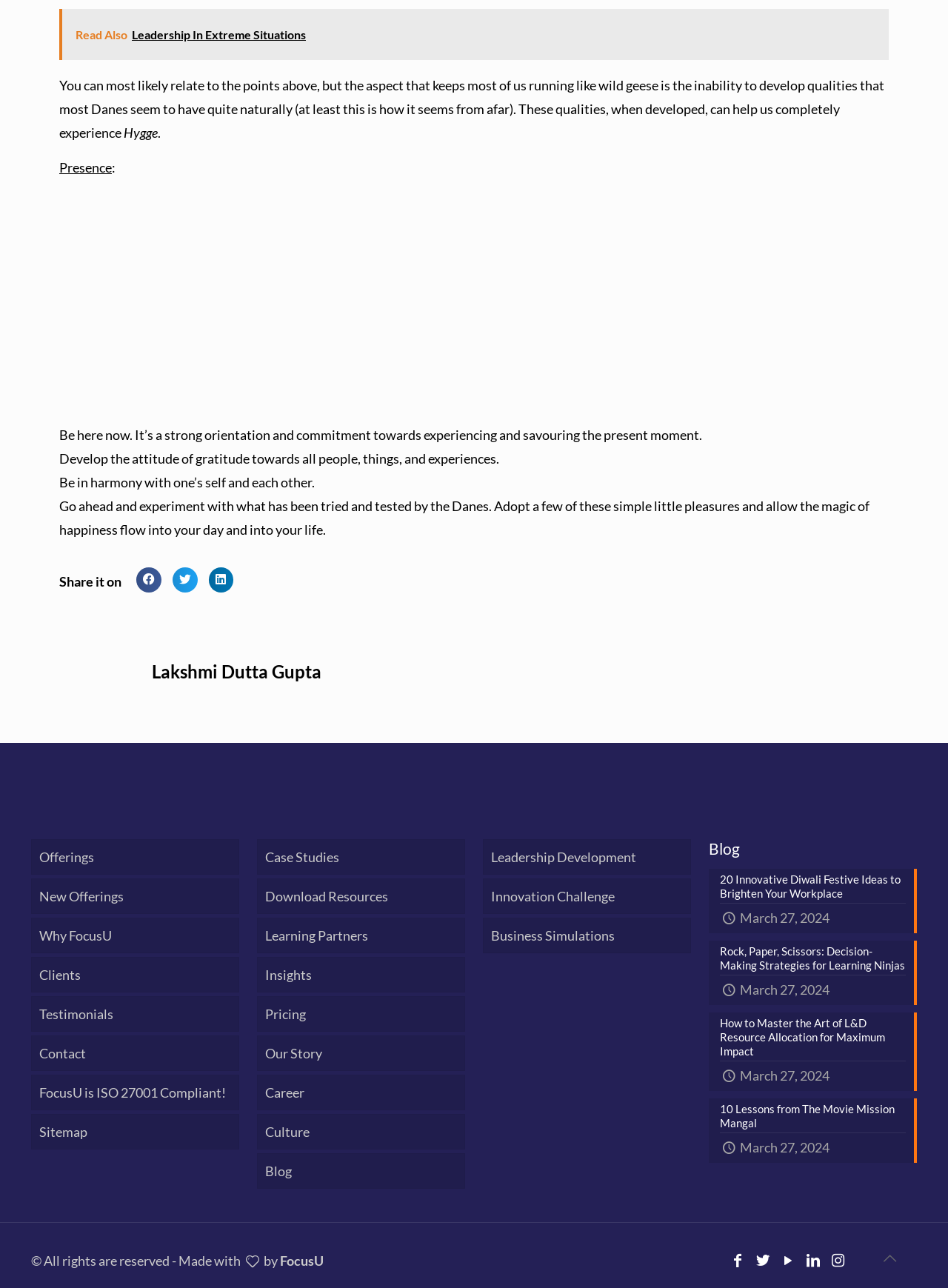Find the bounding box coordinates of the clickable element required to execute the following instruction: "Read about leadership in extreme situations". Provide the coordinates as four float numbers between 0 and 1, i.e., [left, top, right, bottom].

[0.062, 0.007, 0.938, 0.047]